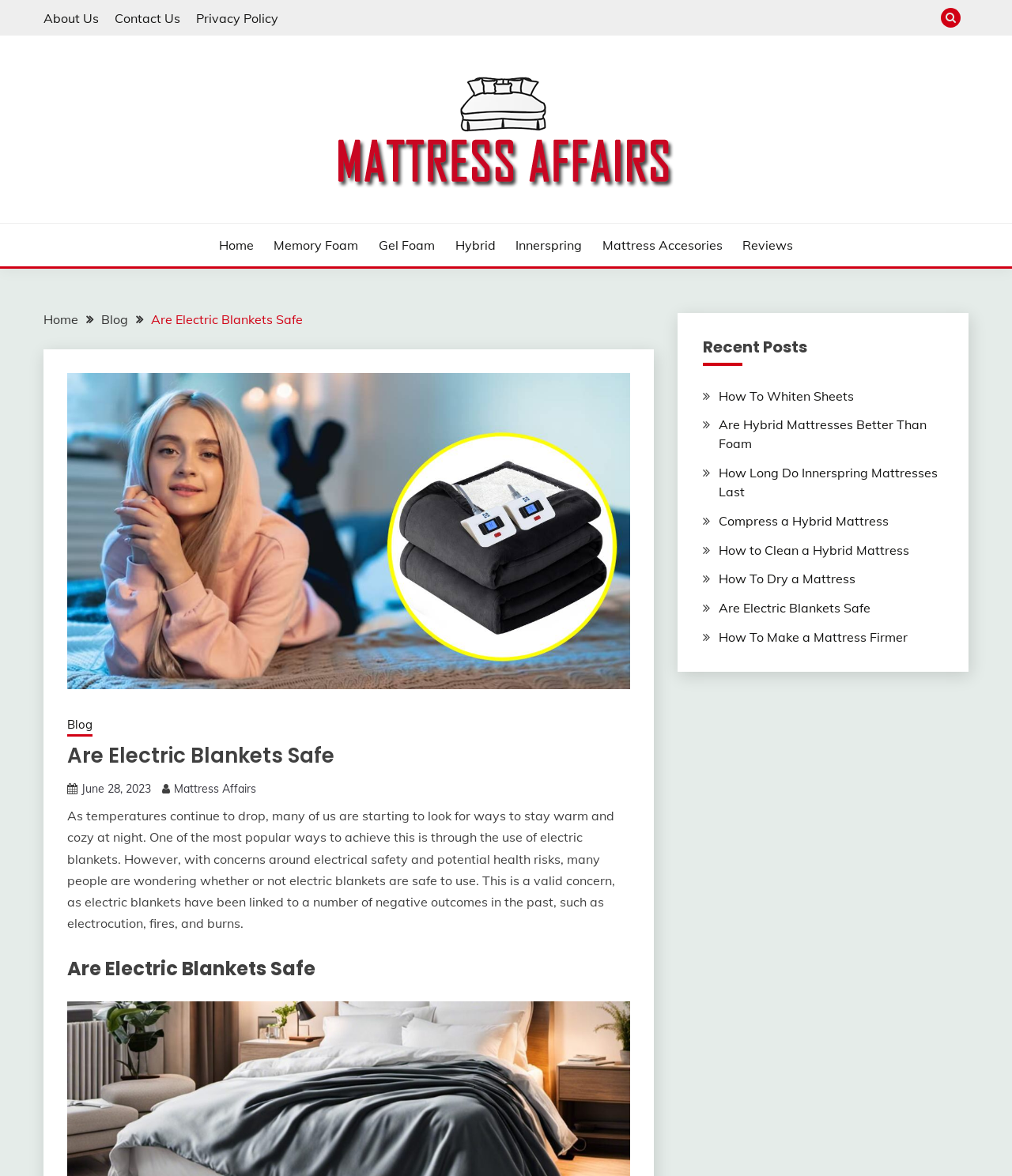Identify the bounding box coordinates of the HTML element based on this description: "Home".

[0.216, 0.2, 0.251, 0.216]